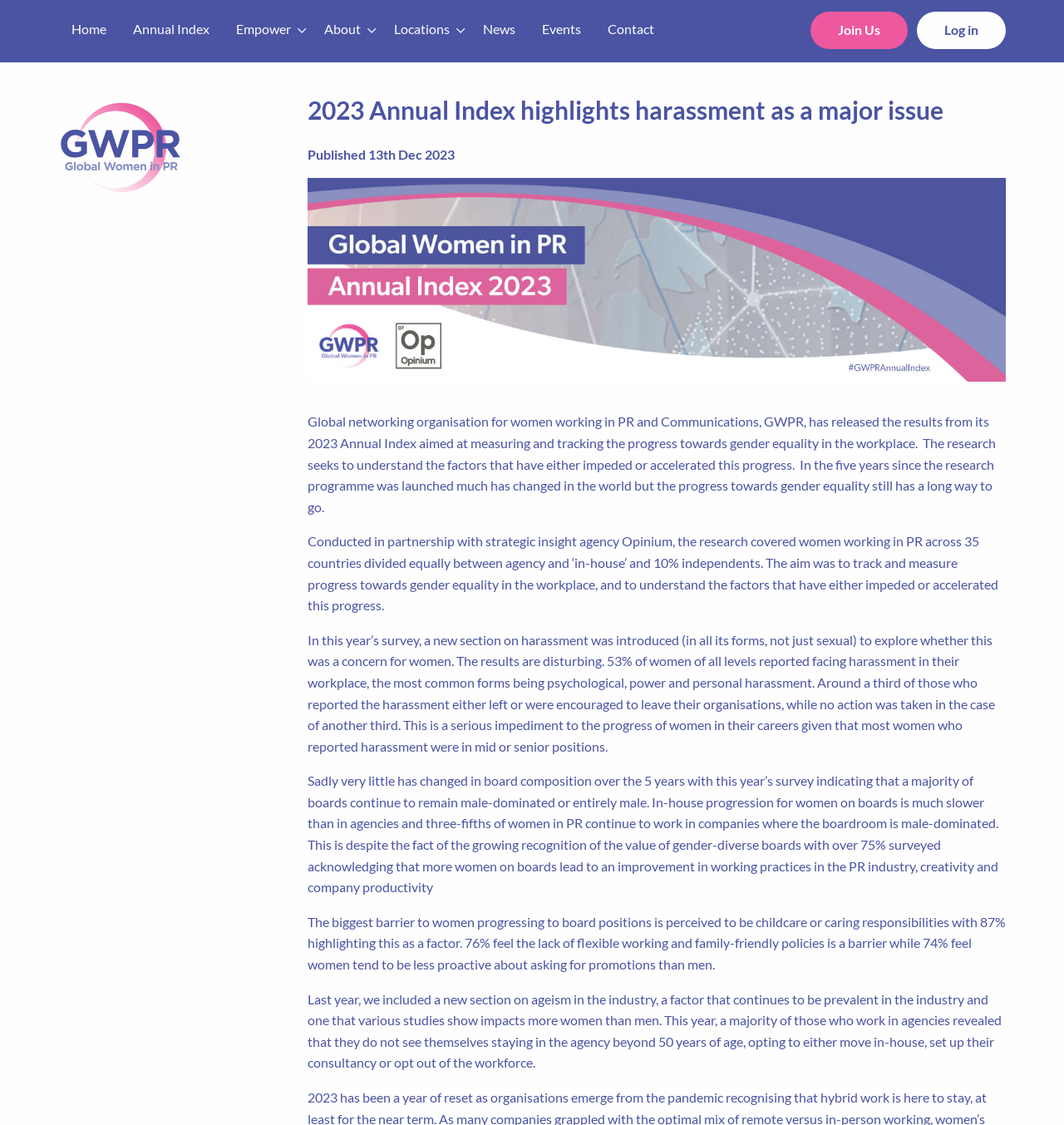Find the bounding box coordinates of the element to click in order to complete the given instruction: "Click on the Log in link."

[0.862, 0.01, 0.945, 0.043]